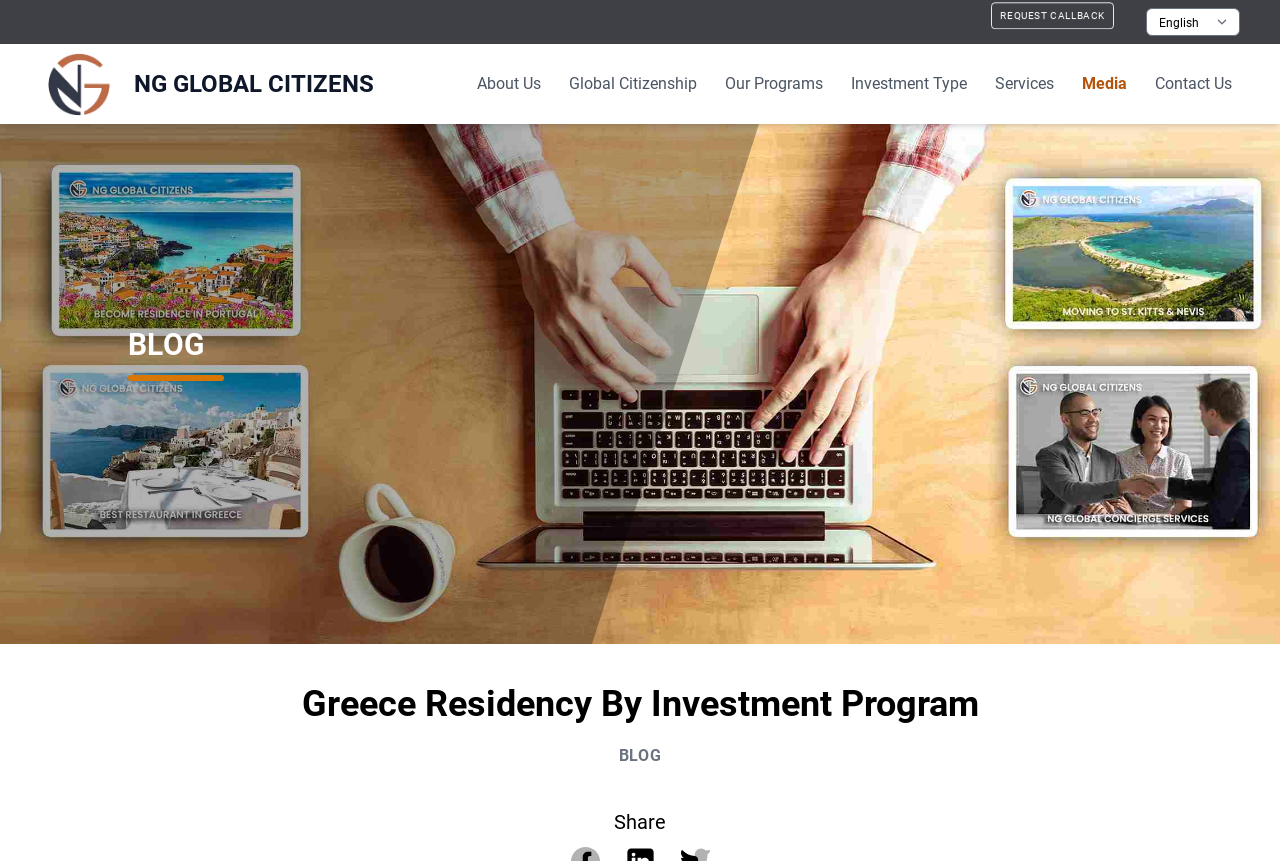What is the text on the top-right button?
Based on the screenshot, provide a one-word or short-phrase response.

REQUEST CALLBACK